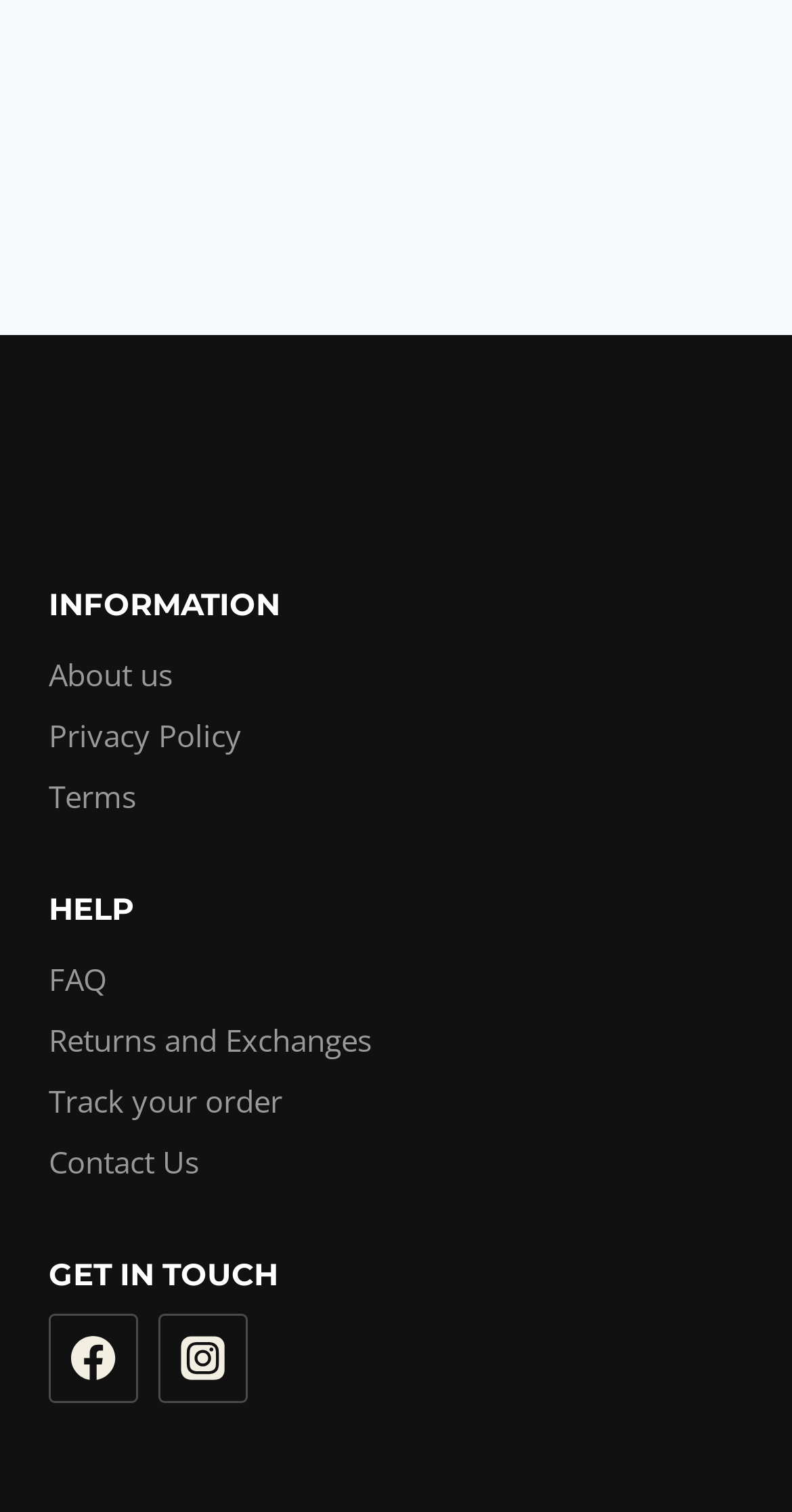Respond to the question with just a single word or phrase: 
How many links are under the 'INFORMATION' heading?

3